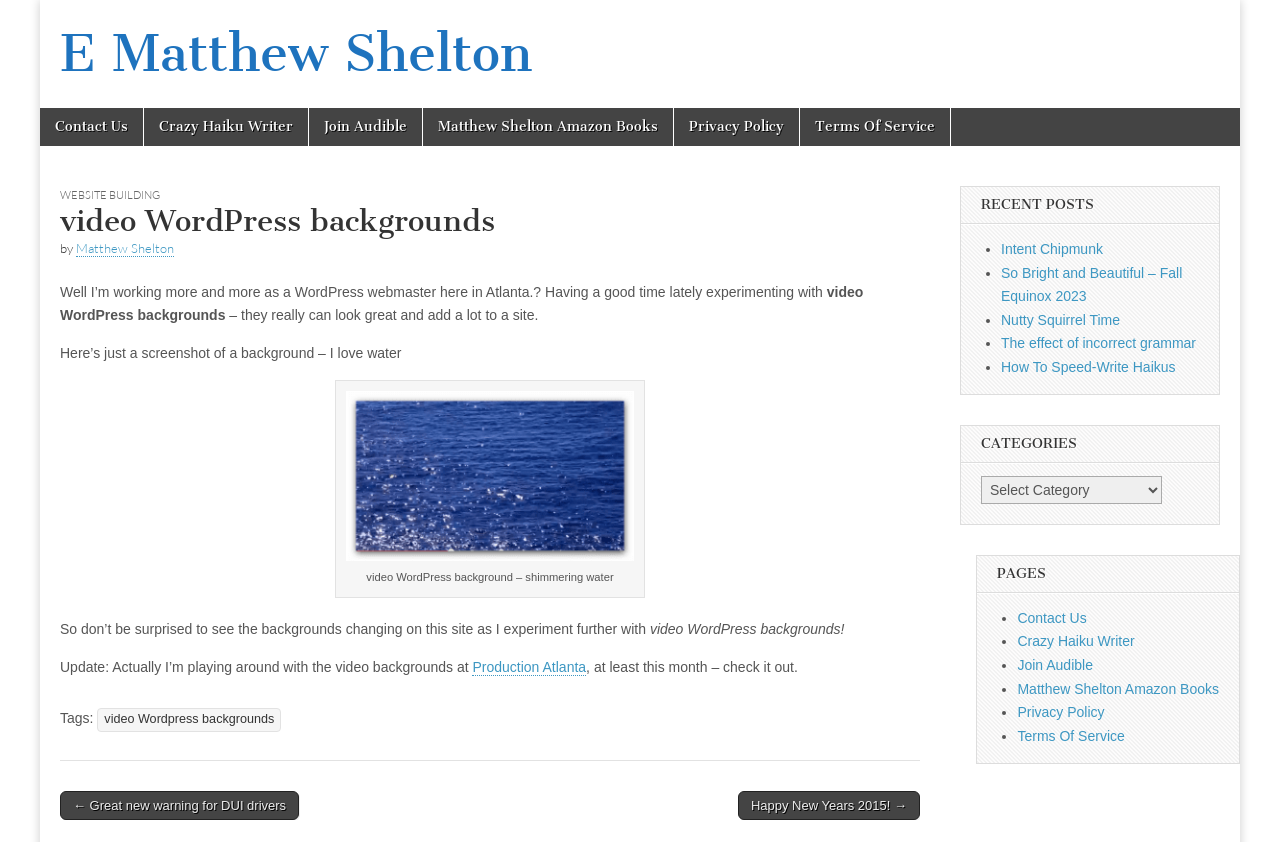Describe in detail what you see on the webpage.

This webpage is about a WordPress webmaster, E Matthew Shelton, who is based in Atlanta. At the top of the page, there is a main menu with links to "Contact Us", "Crazy Haiku Writer", "Join Audible", "Matthew Shelton Amazon Books", "Privacy Policy", and "Terms Of Service". Below the main menu, there is an article section with a heading "video WordPress backgrounds" and a subheading "by Matthew Shelton". 

The article discusses the author's experience with video WordPress backgrounds, mentioning that they can look great and add a lot to a site. There is a screenshot of a background, which is a shimmering water image, accompanied by a link to "video WordPress background - shimmering water". The author also mentions that they will be experimenting with different backgrounds on the site.

On the right side of the page, there is a section with recent posts, including "Intent Chipmunk", "So Bright and Beautiful – Fall Equinox 2023", "Nutty Squirrel Time", "The effect of incorrect grammar", and "How To Speed-Write Haikus". Below the recent posts, there is a categories section with a combobox to select categories. 

At the bottom of the page, there are two complementary sections. The first section has a heading "PAGES" and lists links to "Contact Us", "Crazy Haiku Writer", "Join Audible", "Matthew Shelton Amazon Books", "Privacy Policy", and "Terms Of Service". The second section has a heading "Post navigation" with links to "Great new warning for DUI drivers" and "Happy New Years 2015!".